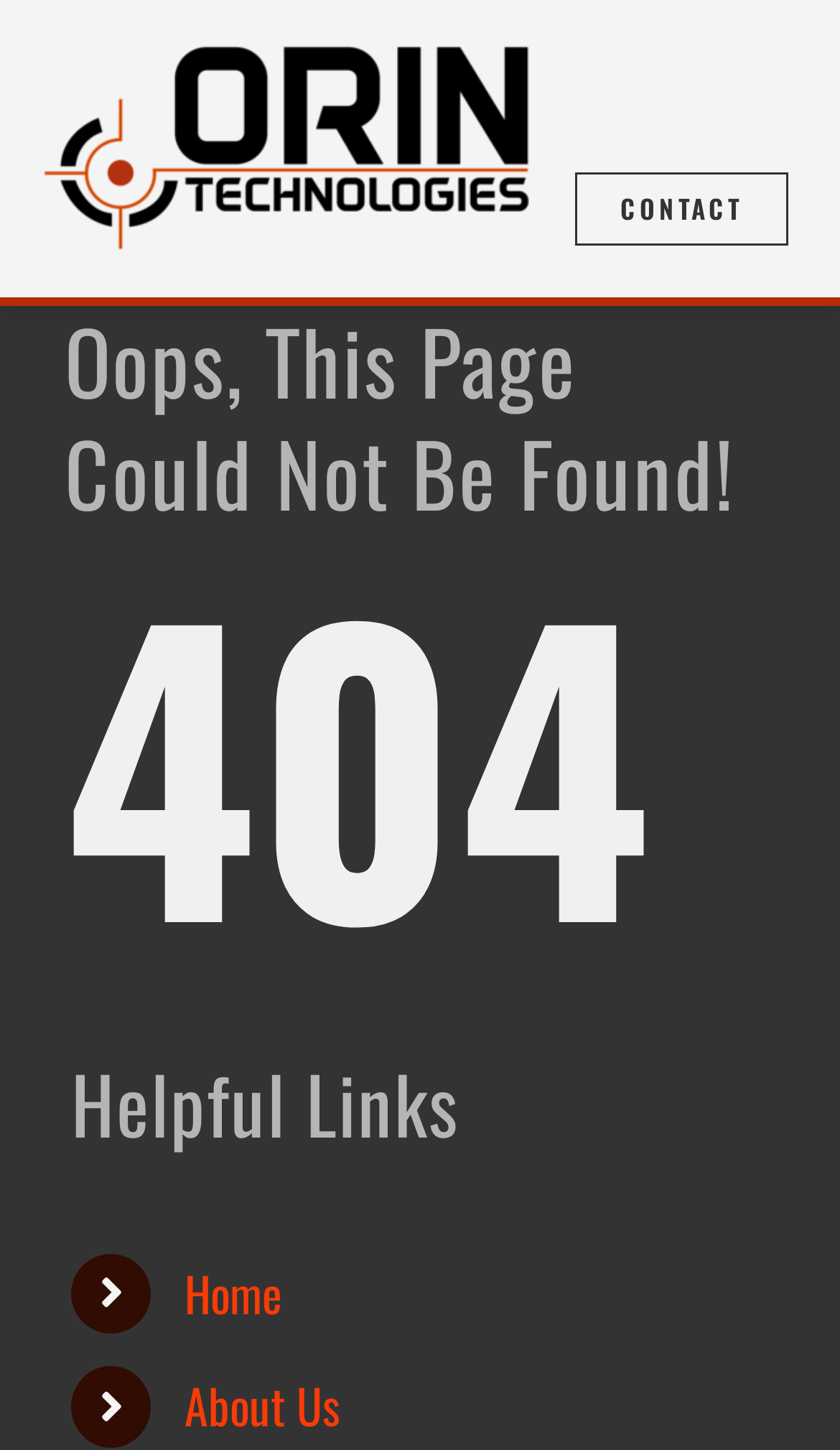Please respond to the question using a single word or phrase:
What is the error message on the page?

Oops, This Page Could Not Be Found!